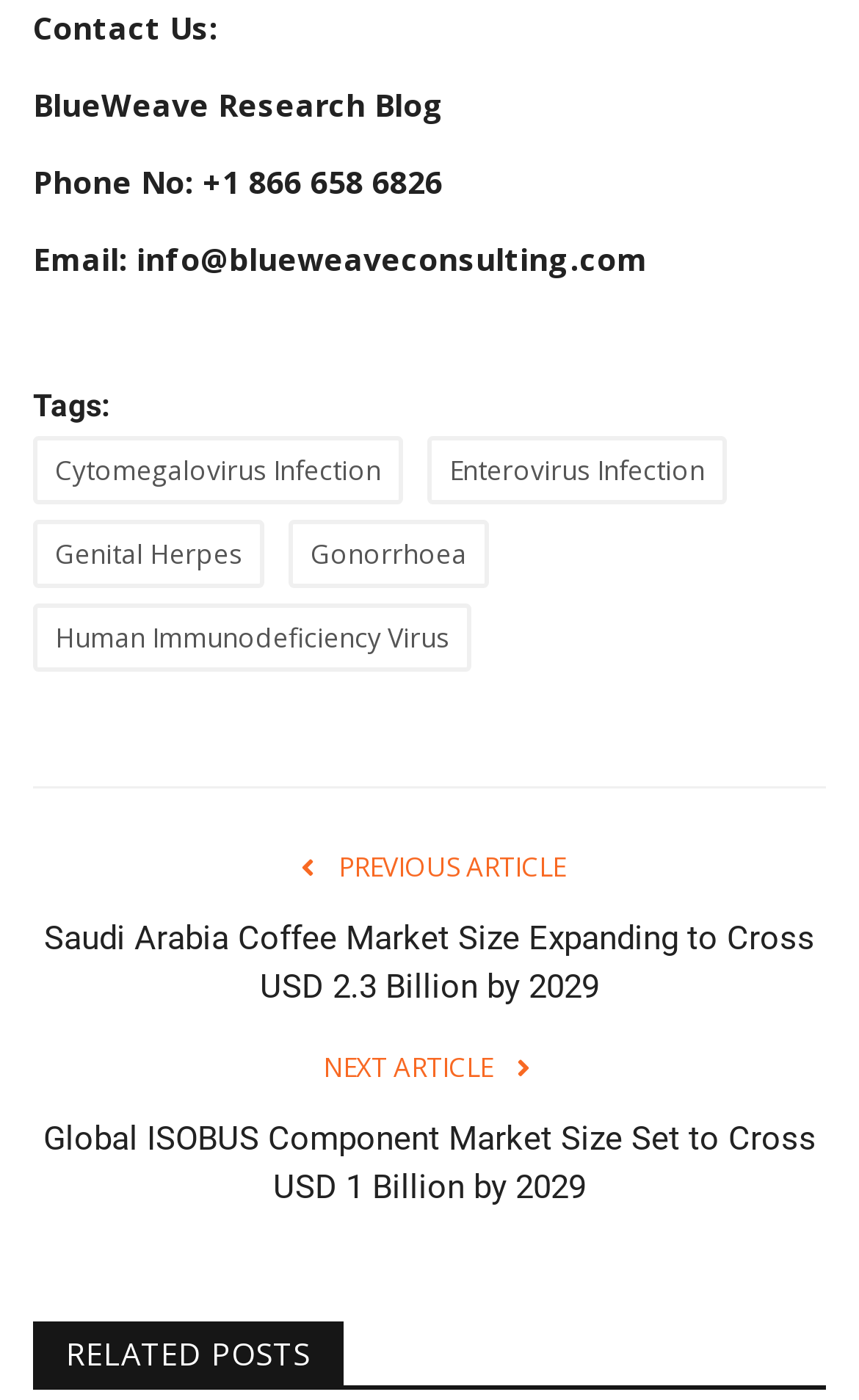Could you indicate the bounding box coordinates of the region to click in order to complete this instruction: "Send an email to the company".

[0.159, 0.17, 0.754, 0.2]